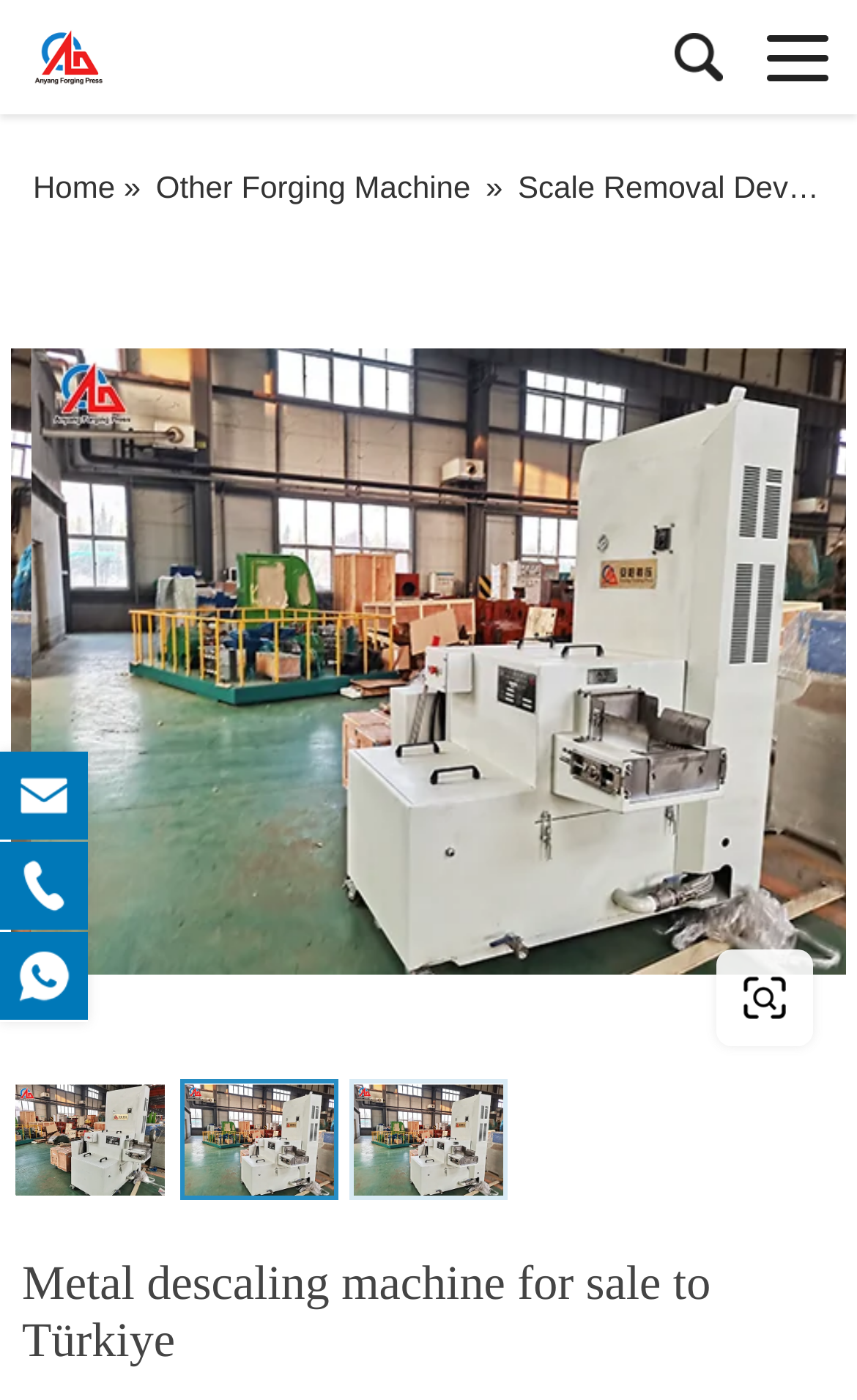Answer the question below using just one word or a short phrase: 
How many links are on the webpage?

7